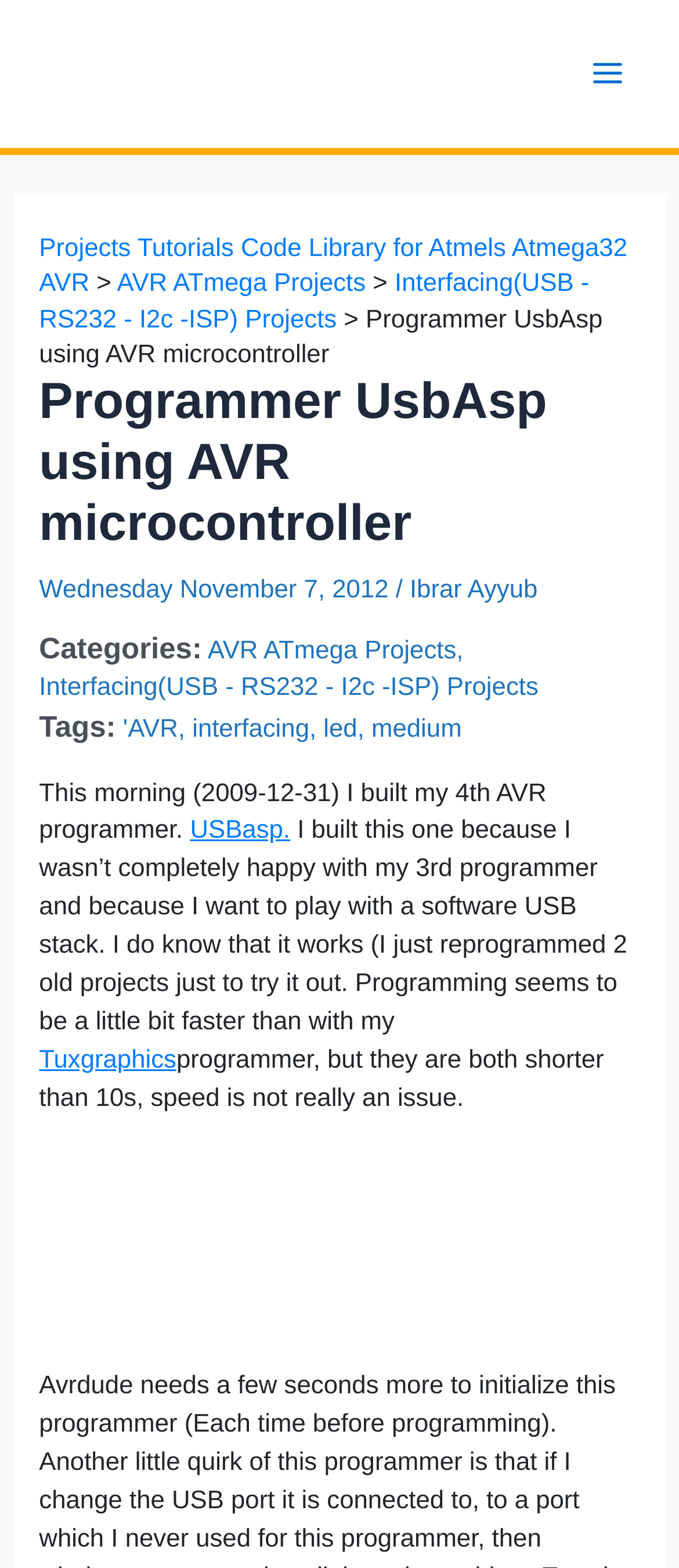What is the category of the project mentioned in the webpage?
Using the image as a reference, answer the question in detail.

The webpage mentions categories such as 'AVR ATmega Projects' and 'Interfacing(USB - RS232 - I2c -ISP) Projects'. This is evident from the links and text on the webpage.